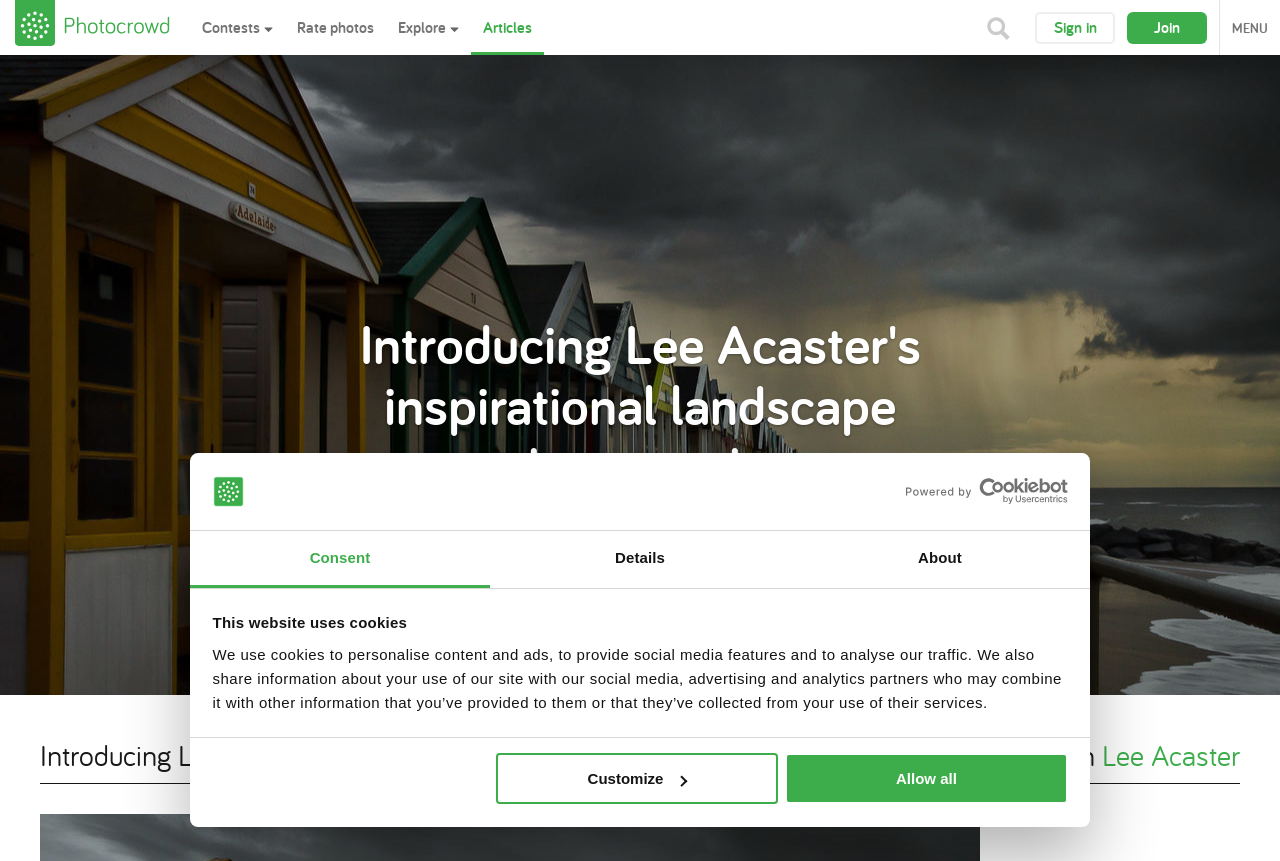Point out the bounding box coordinates of the section to click in order to follow this instruction: "View cart".

None